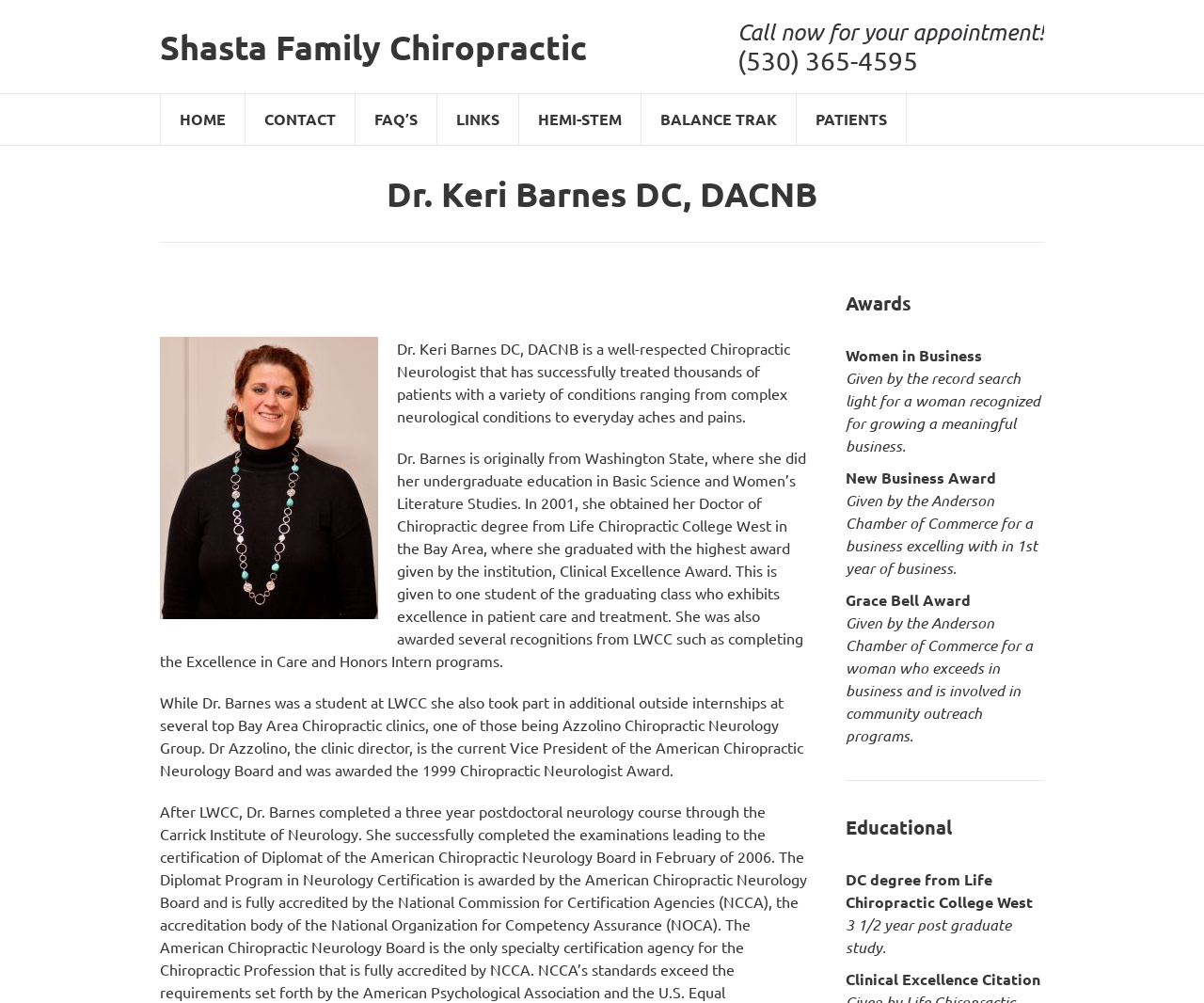Select the bounding box coordinates of the element I need to click to carry out the following instruction: "Call the phone number".

[0.612, 0.049, 0.762, 0.075]